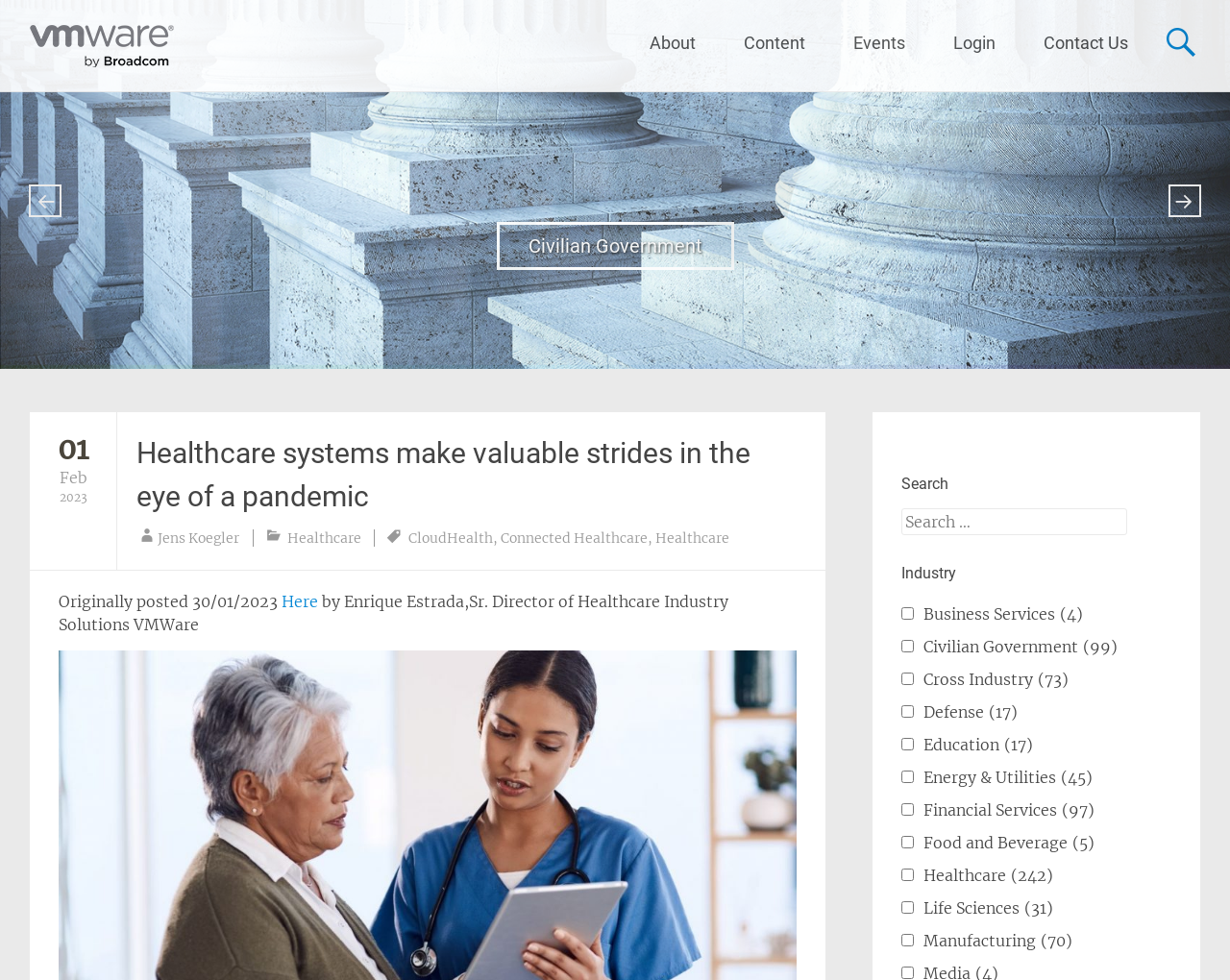Please provide the bounding box coordinates for the element that needs to be clicked to perform the following instruction: "Login to the system". The coordinates should be given as four float numbers between 0 and 1, i.e., [left, top, right, bottom].

[0.755, 0.018, 0.829, 0.071]